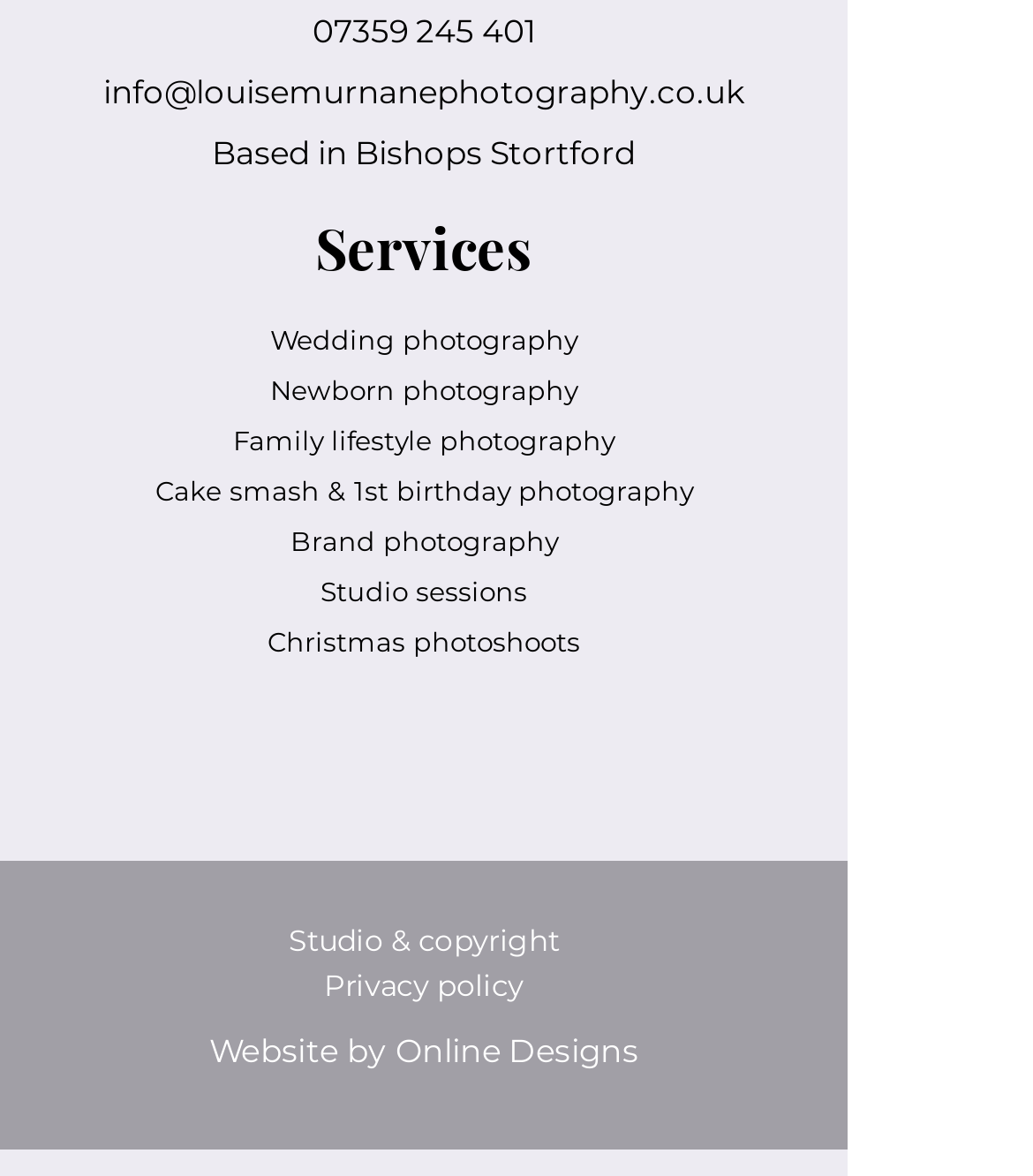Please study the image and answer the question comprehensively:
What social media platforms is the photographer on?

The list element 'Social Bar' contains link elements with text 'Instagram' and 'Facebook', indicating that the photographer has a presence on these social media platforms.